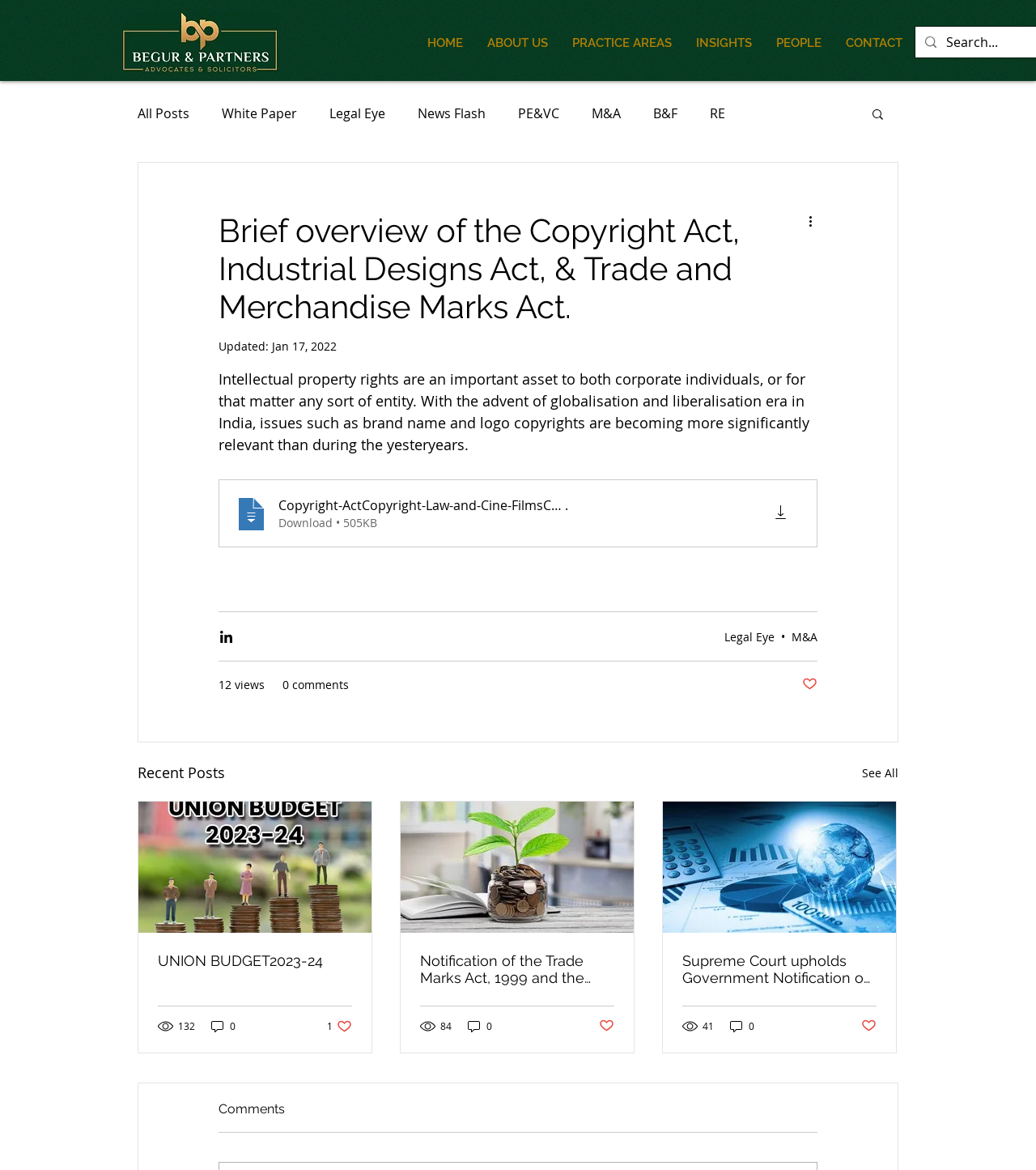What is the title of the first article?
Using the picture, provide a one-word or short phrase answer.

Brief overview of the Copyright Act, Industrial Designs Act, & Trade and Merchandise Marks Act.